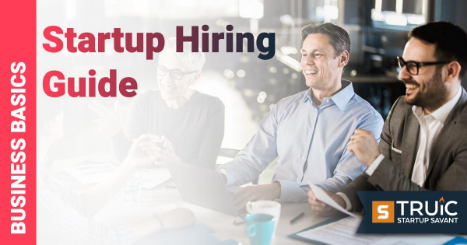Please reply to the following question with a single word or a short phrase:
What is the purpose of the laptop and notebooks?

Productive meeting